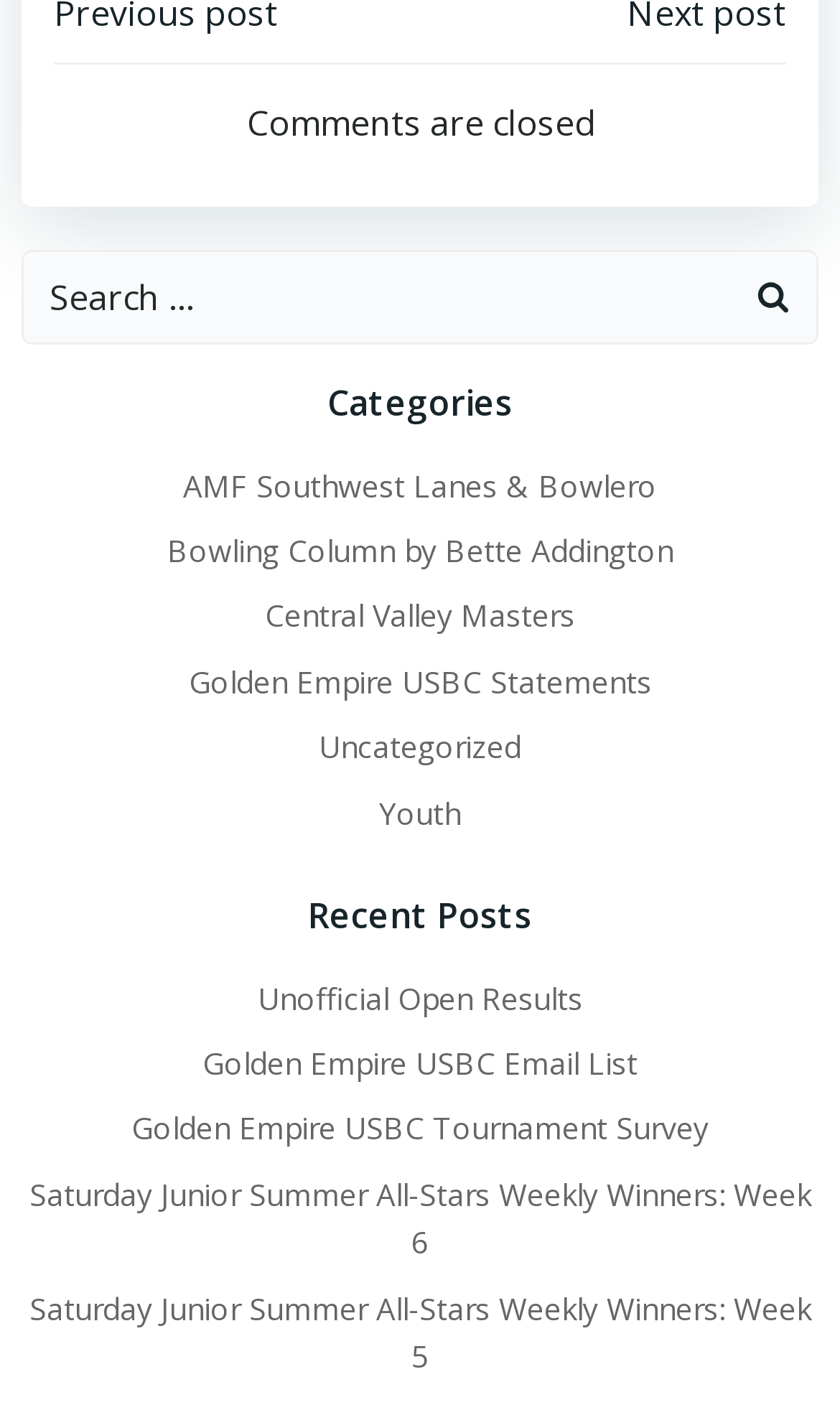Using the format (top-left x, top-left y, bottom-right x, bottom-right y), provide the bounding box coordinates for the described UI element. All values should be floating point numbers between 0 and 1: Uncategorized

[0.379, 0.515, 0.621, 0.544]